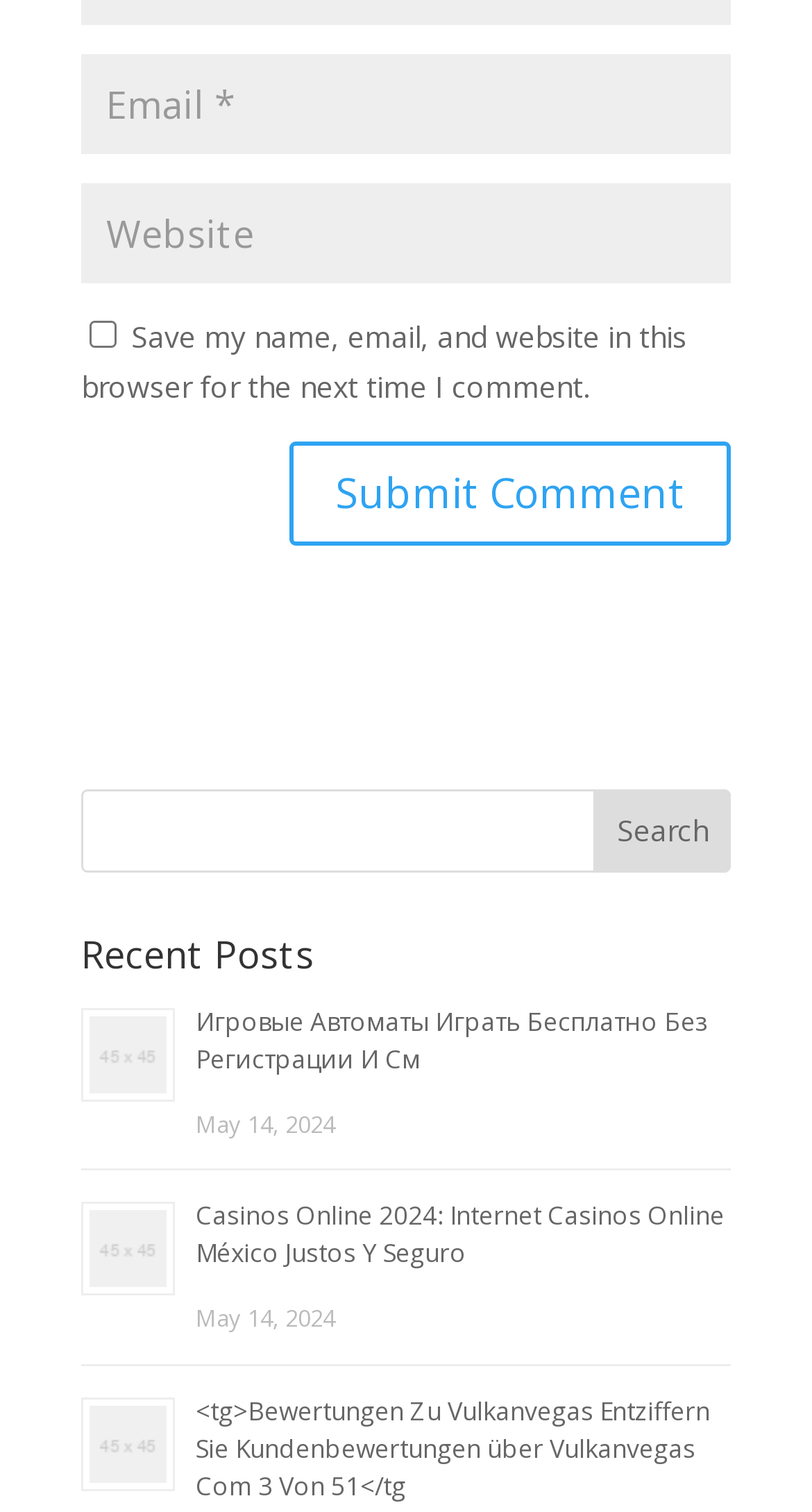Locate the bounding box coordinates of the element's region that should be clicked to carry out the following instruction: "Check Casinos Online 2024". The coordinates need to be four float numbers between 0 and 1, i.e., [left, top, right, bottom].

[0.241, 0.792, 0.892, 0.841]